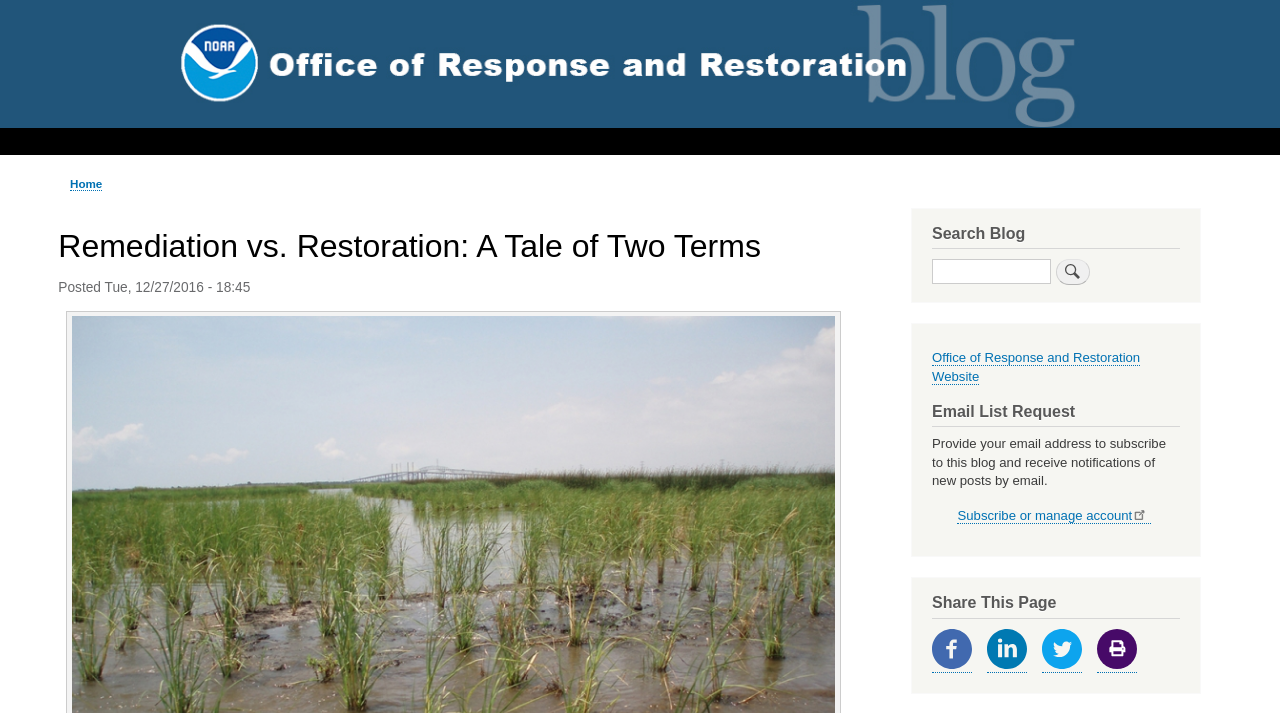Identify the bounding box coordinates of the region I need to click to complete this instruction: "Skip to main content".

[0.5, 0.007, 0.538, 0.14]